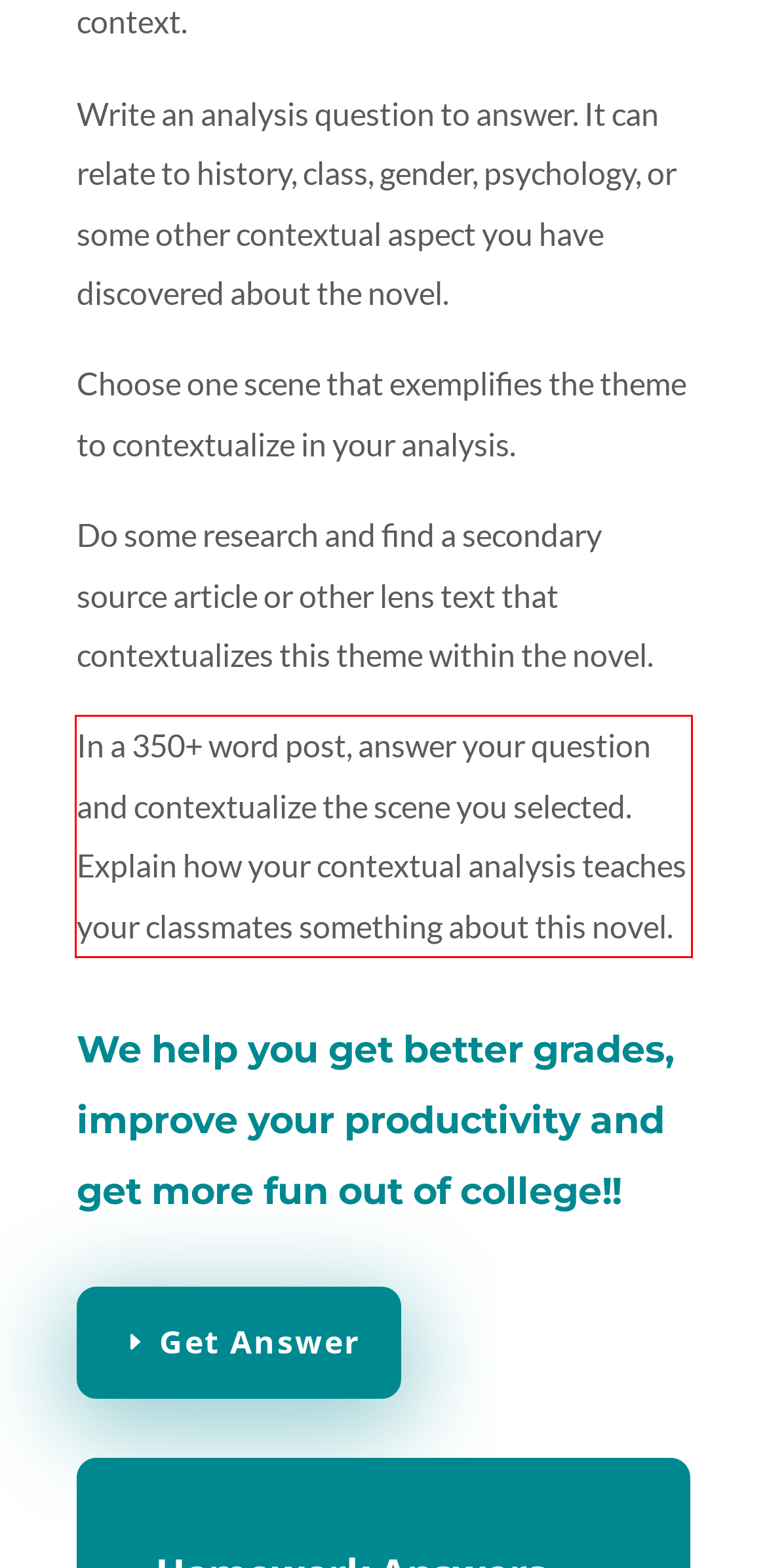Using the webpage screenshot, recognize and capture the text within the red bounding box.

In a 350+ word post, answer your question and contextualize the scene you selected. Explain how your contextual analysis teaches your classmates something about this novel.